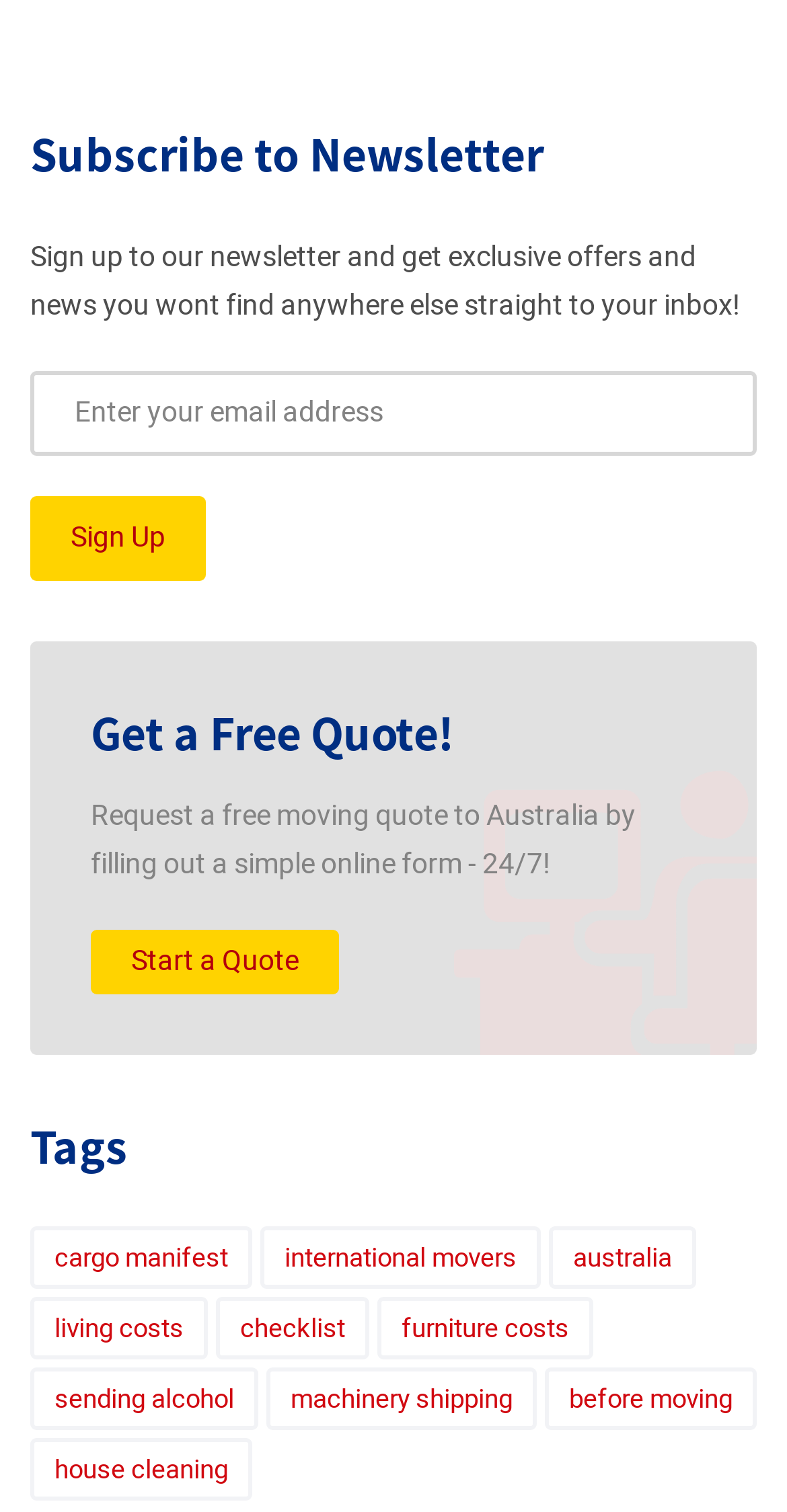Find the bounding box coordinates for the area you need to click to carry out the instruction: "View New Patient Form". The coordinates should be four float numbers between 0 and 1, indicated as [left, top, right, bottom].

None